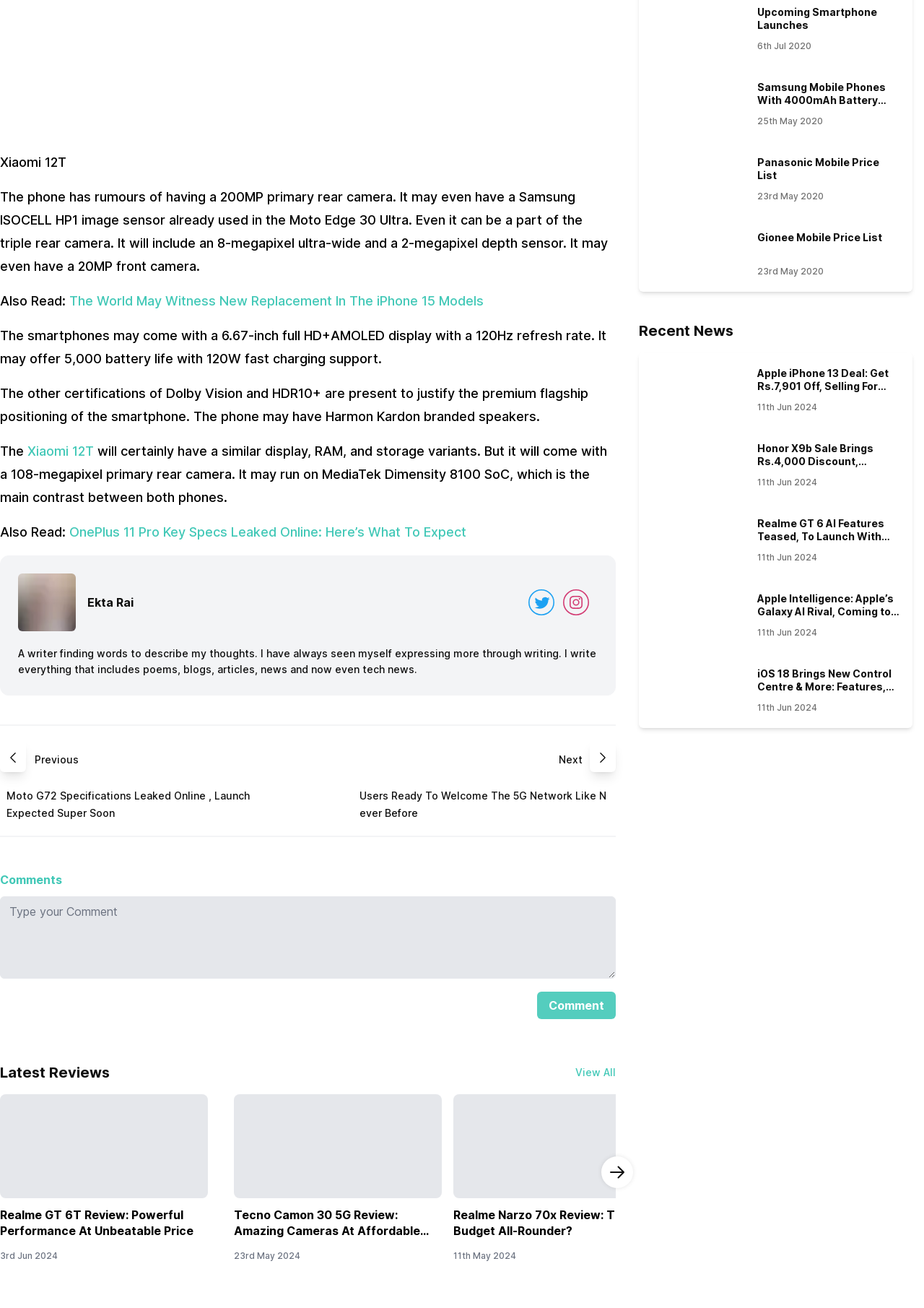Locate the bounding box coordinates of the UI element described by: "Xiaomi 12T". Provide the coordinates as four float numbers between 0 and 1, formatted as [left, top, right, bottom].

[0.03, 0.339, 0.102, 0.351]